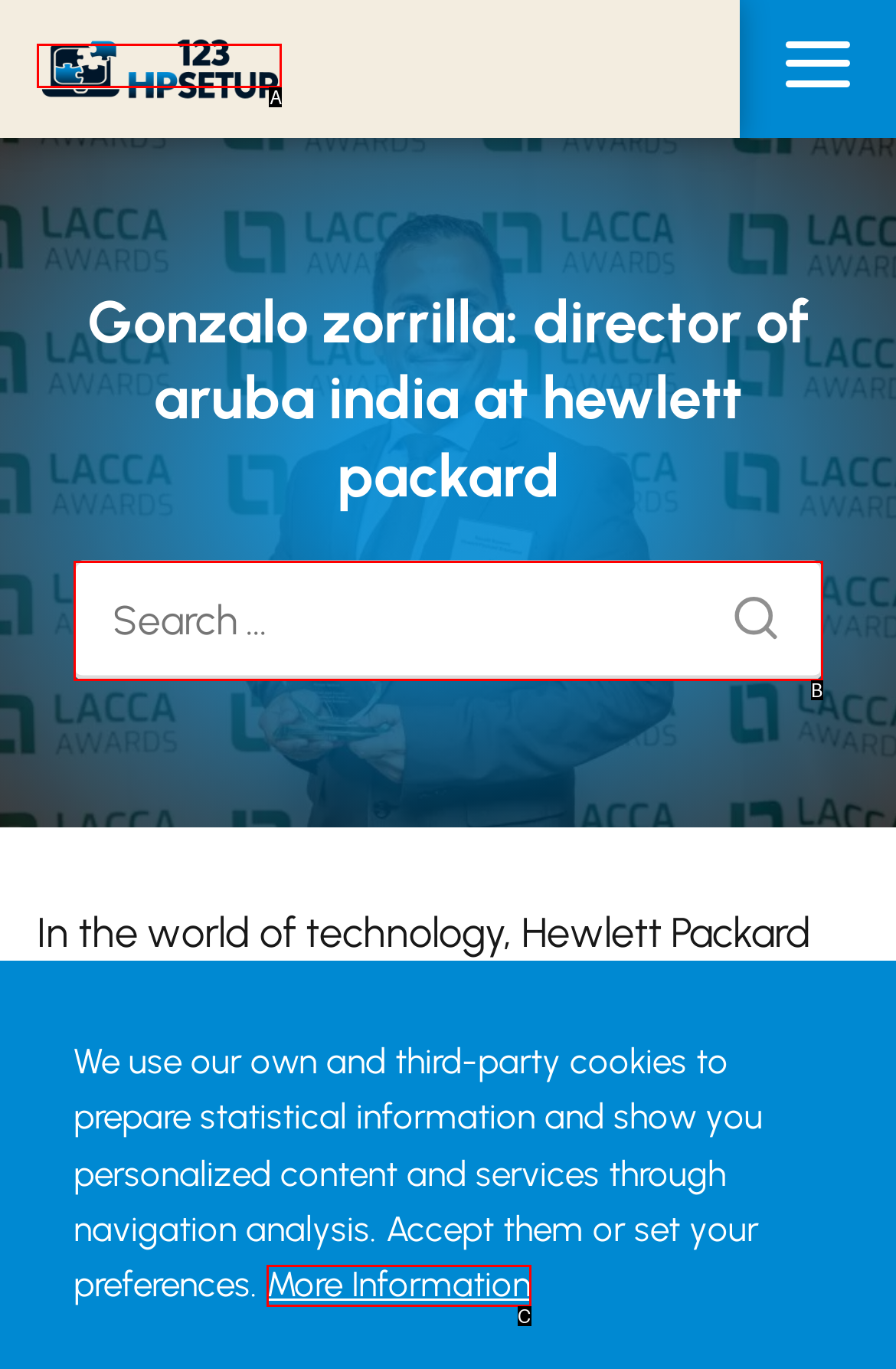Determine which option matches the element description: name="s" placeholder="Search ..."
Answer using the letter of the correct option.

B